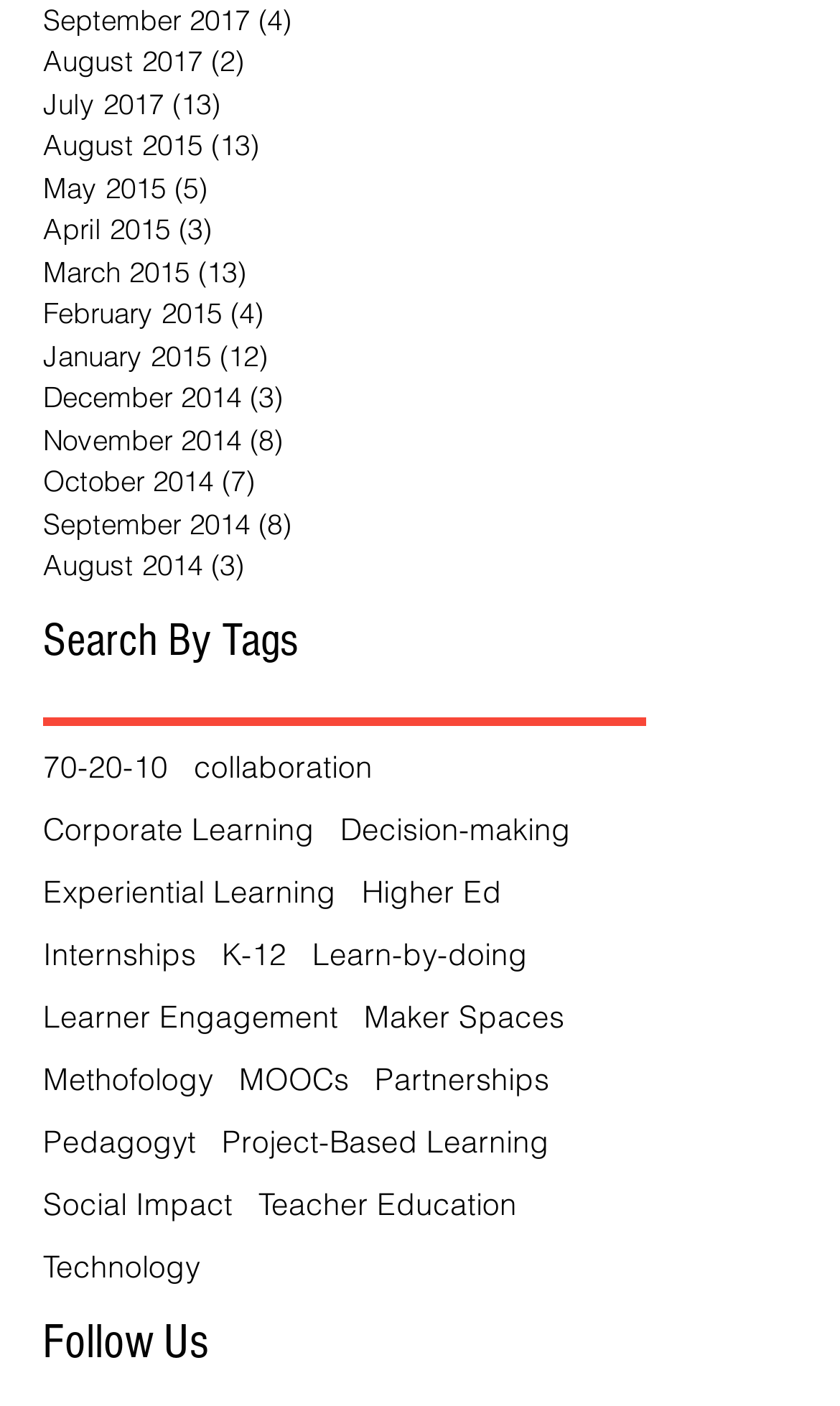Find the coordinates for the bounding box of the element with this description: "collaboration".

[0.231, 0.534, 0.444, 0.56]